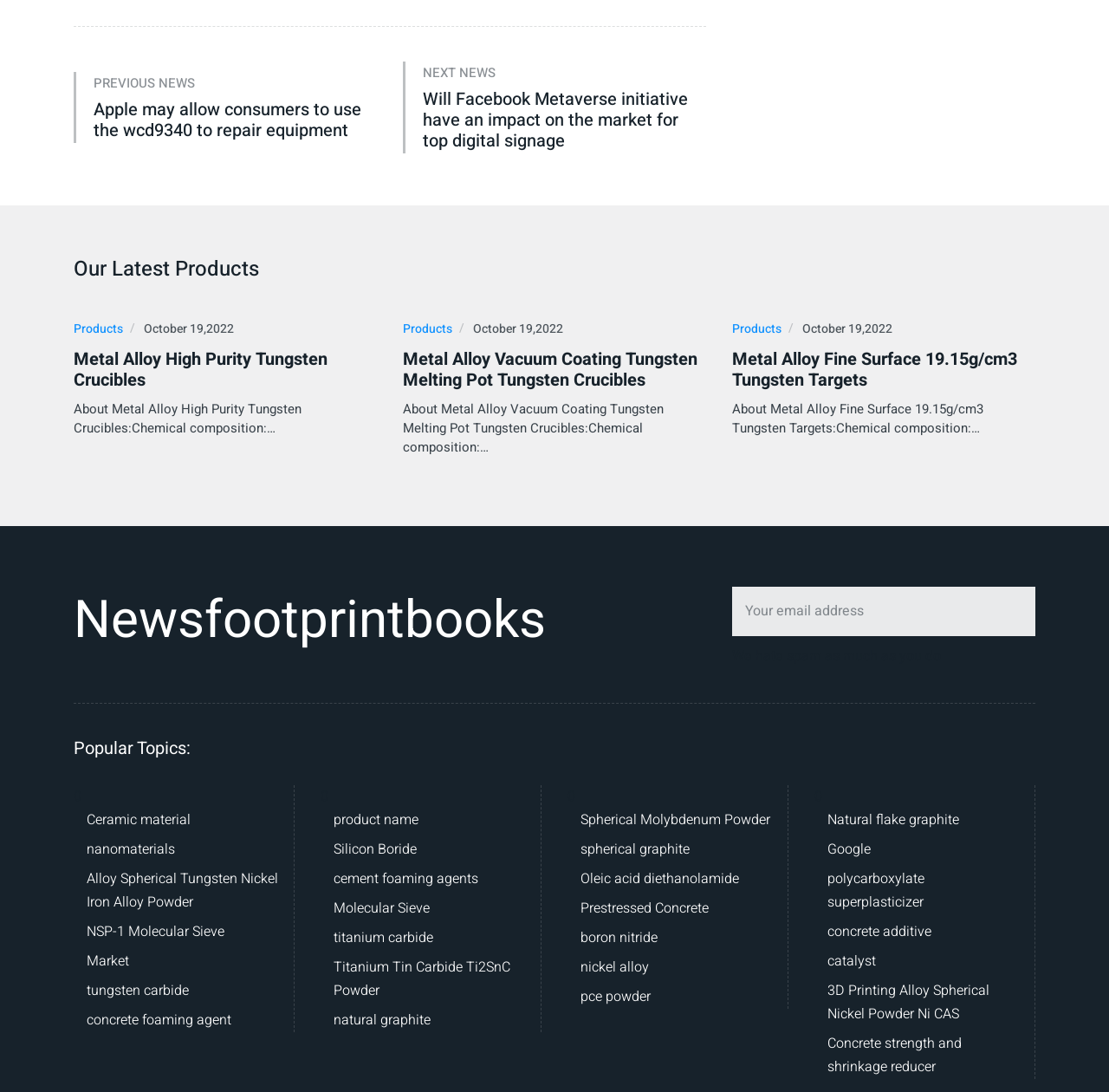Analyze the image and give a detailed response to the question:
What is the chemical composition of 'Metal Alloy Fine Surface 19.15g/cm3 Tungsten Targets'?

I found the product 'Metal Alloy Fine Surface 19.15g/cm3 Tungsten Targets' by searching for the heading element with that text. Then, I looked for a static text element that describes the product, but it only mentions 'Chemical composition:…' without specifying the actual composition.